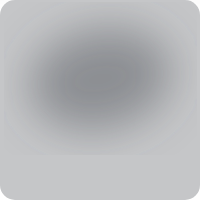Give a one-word or one-phrase response to the question: 
How much RAM does the laptop have?

16GB